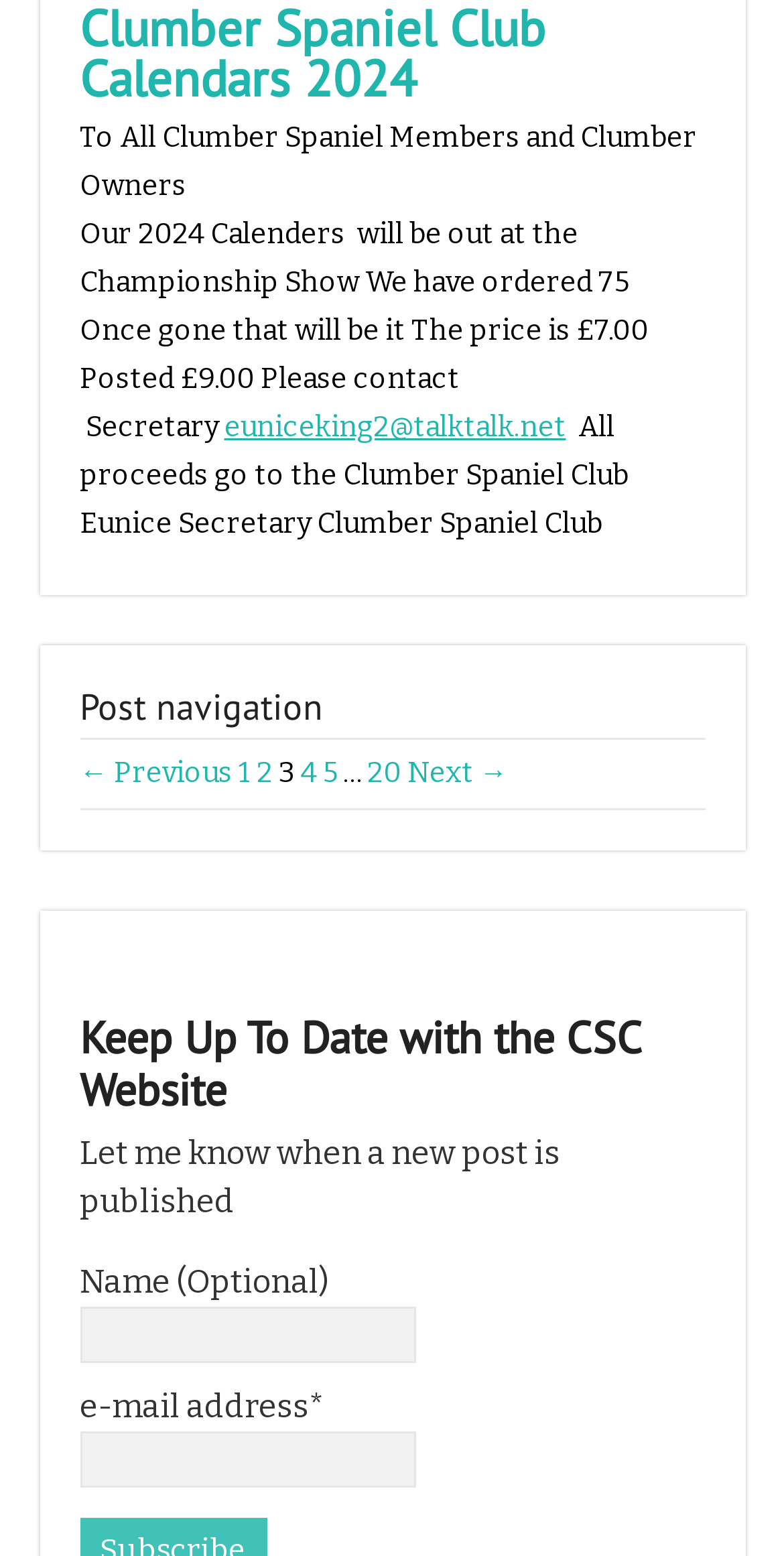Please specify the bounding box coordinates of the clickable section necessary to execute the following command: "Subscribe to new post notifications".

[0.101, 0.92, 0.531, 0.956]